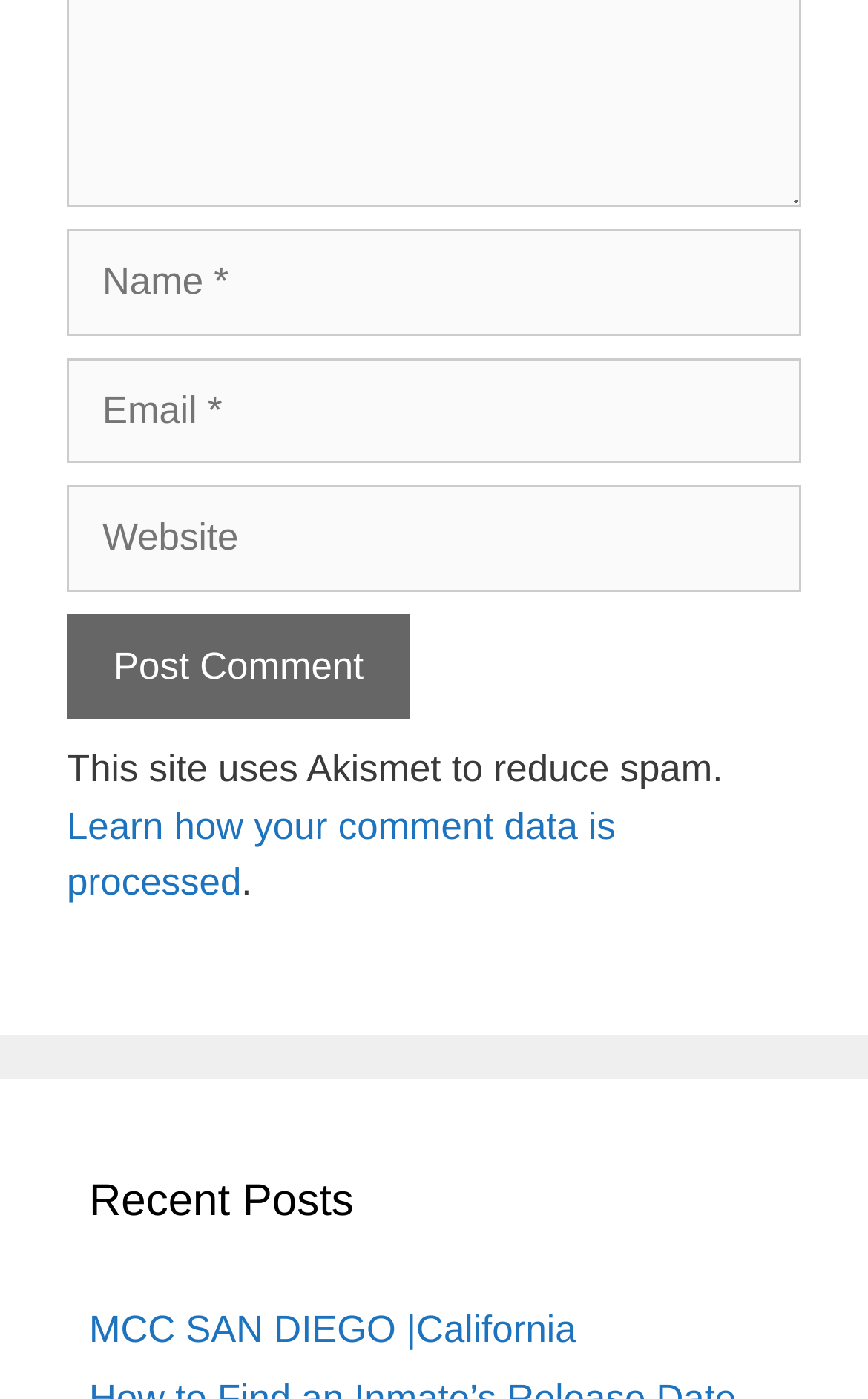Can you find the bounding box coordinates for the element to click on to achieve the instruction: "Check USP MARION prison in Illinois"?

[0.103, 0.473, 0.535, 0.504]